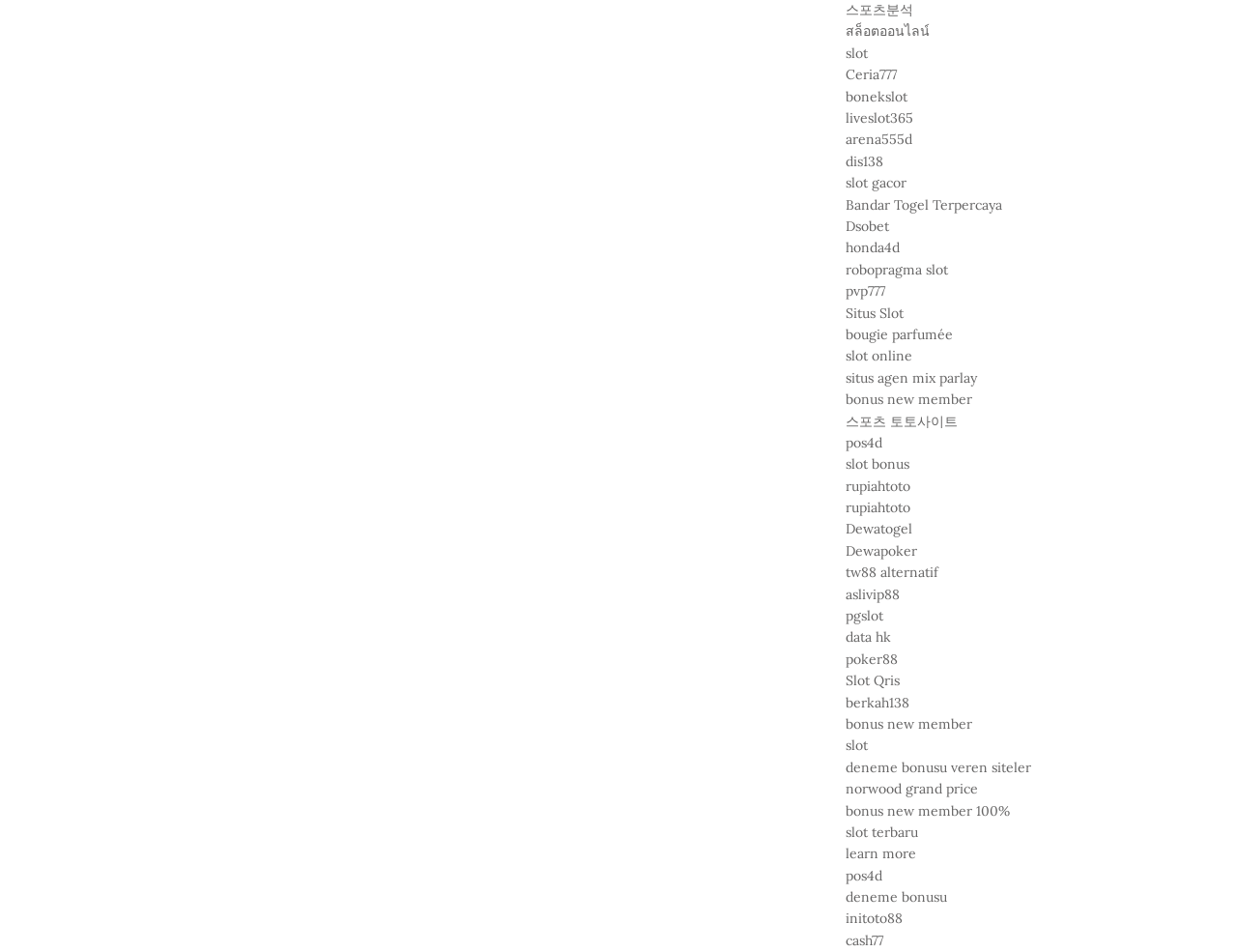Reply to the question with a single word or phrase:
Is there a link with the text 'learn more'?

Yes